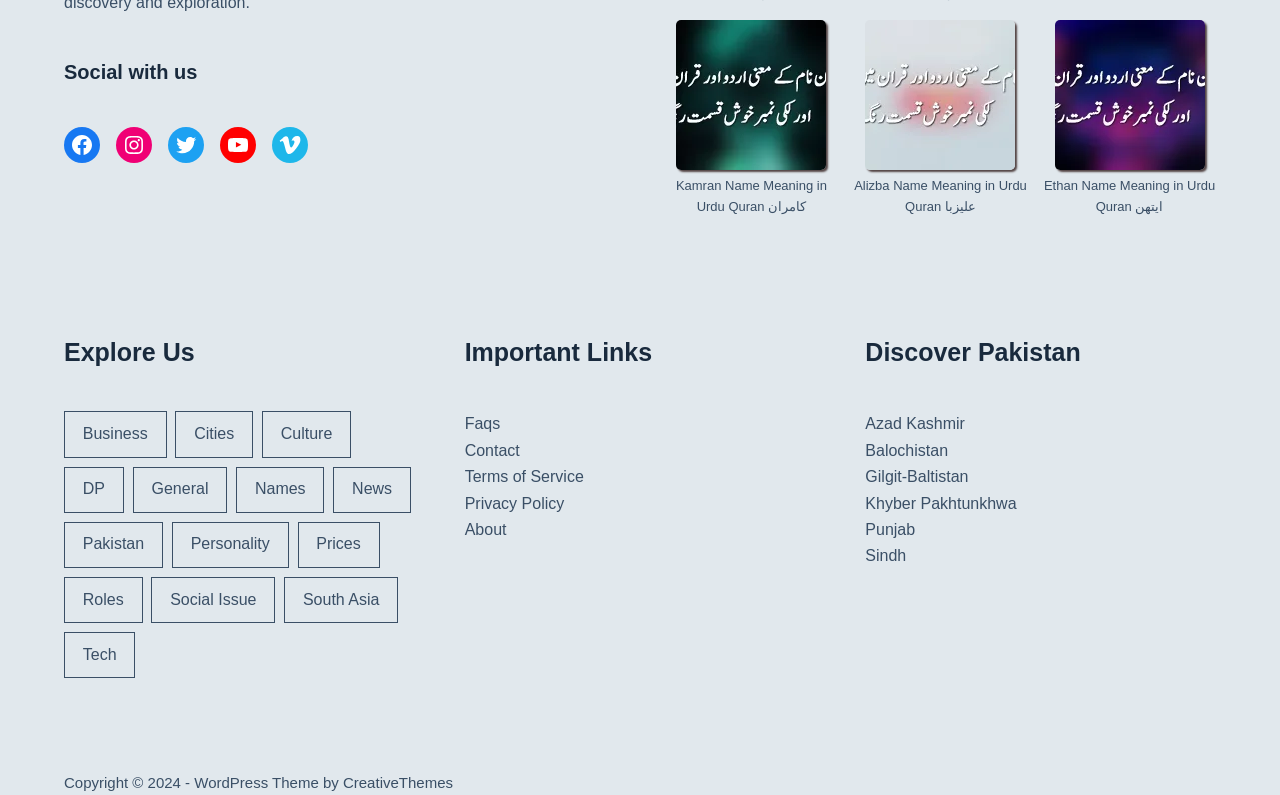Please give a short response to the question using one word or a phrase:
How many regions are there in the 'Discover Pakistan' section?

6